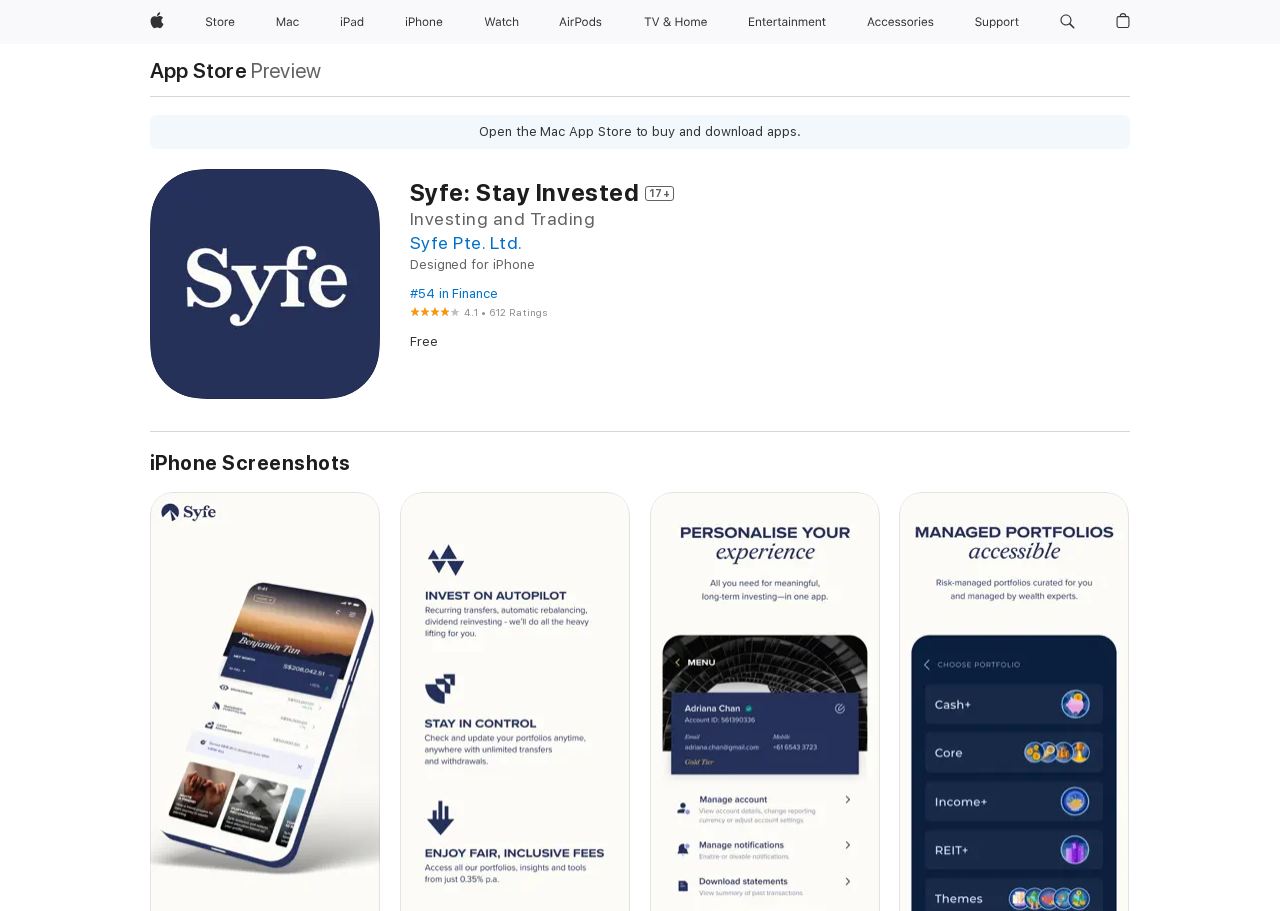Identify the bounding box coordinates for the region to click in order to carry out this instruction: "Click Apple". Provide the coordinates using four float numbers between 0 and 1, formatted as [left, top, right, bottom].

[0.111, 0.0, 0.134, 0.048]